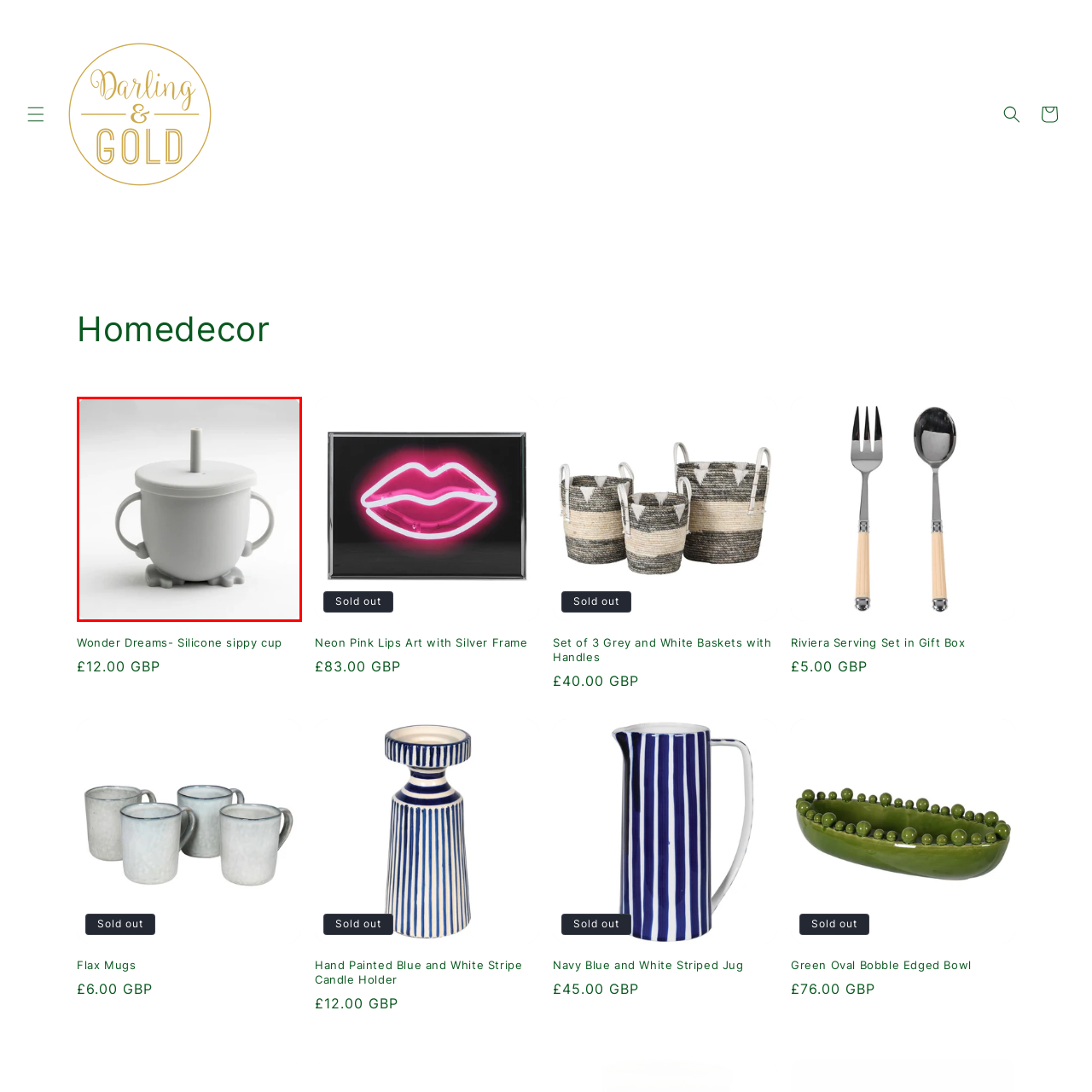Pay attention to the image encircled in red and give a thorough answer to the subsequent question, informed by the visual details in the image:
What is the purpose of the central straw in the lid?

The caption explains that the lid includes a central straw, which 'promotes independent drinking for toddlers', implying that the straw's purpose is to facilitate self-feeding and independence in young children.